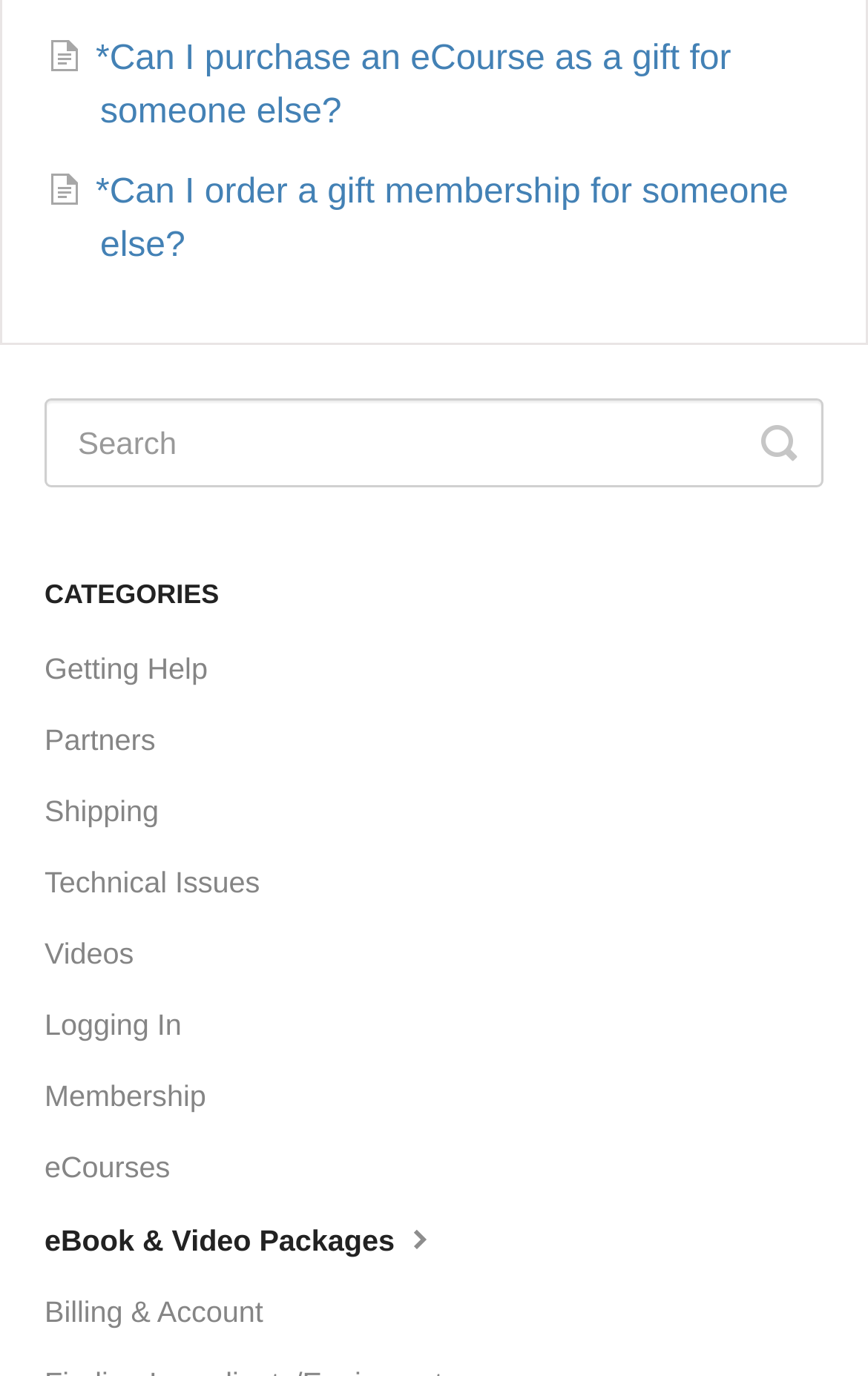Specify the bounding box coordinates of the element's region that should be clicked to achieve the following instruction: "view Recruitment Process Outsourcing". The bounding box coordinates consist of four float numbers between 0 and 1, in the format [left, top, right, bottom].

None